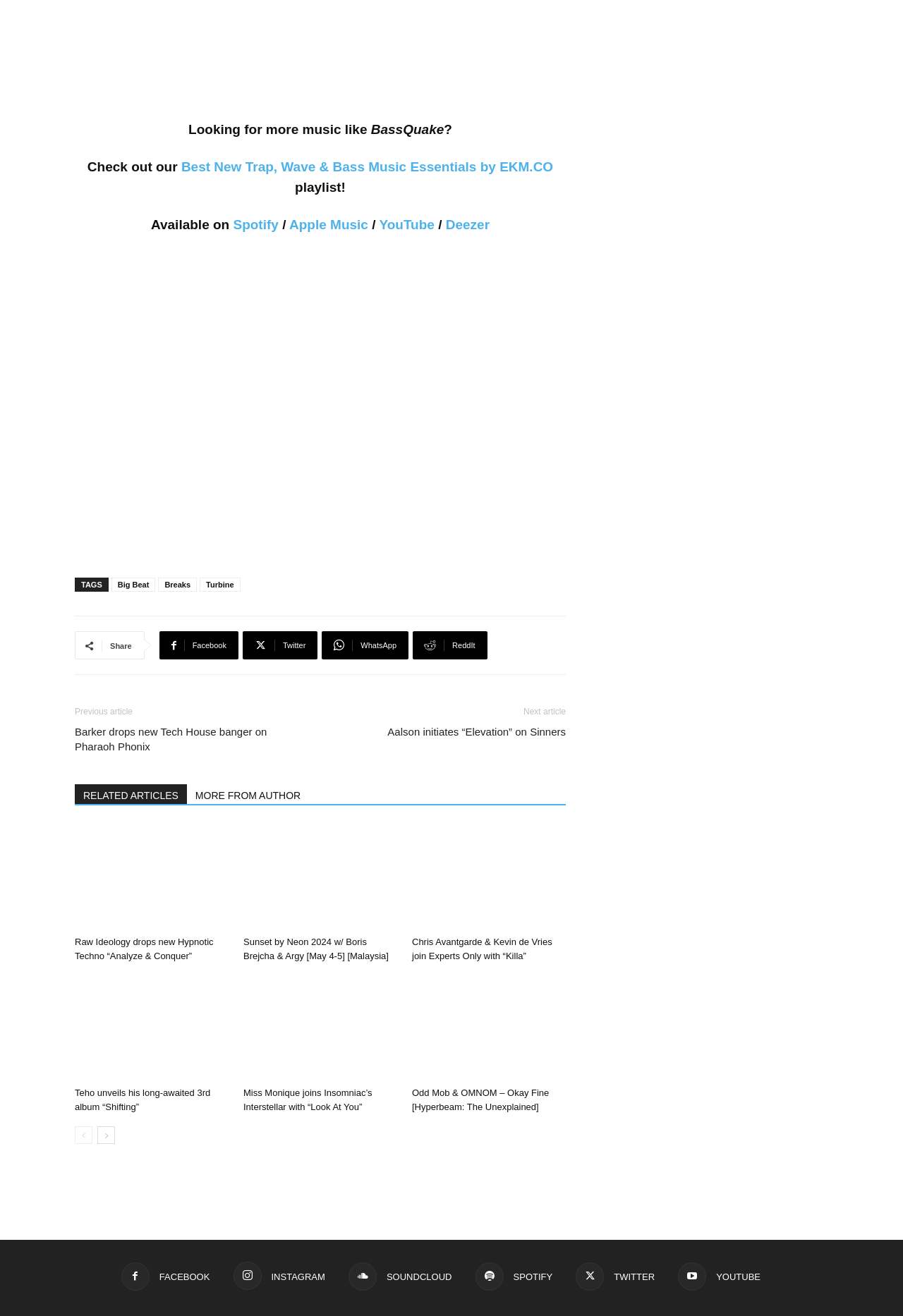What is the title of the first article? Based on the screenshot, please respond with a single word or phrase.

Raw Ideology drops new Hypnotic Techno “Analyze & Conquer”